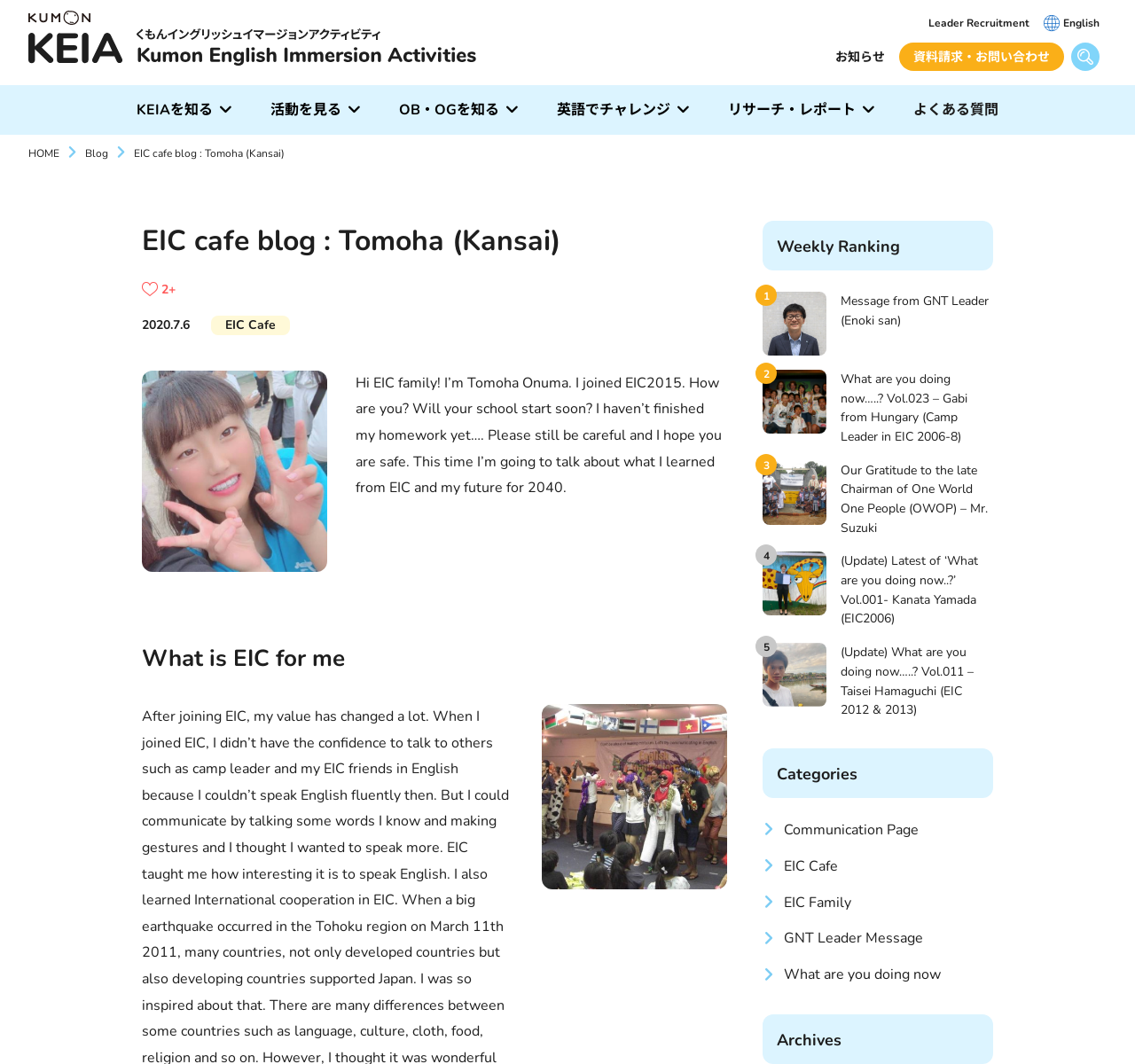Determine the bounding box coordinates of the clickable element necessary to fulfill the instruction: "Click the English link". Provide the coordinates as four float numbers within the 0 to 1 range, i.e., [left, top, right, bottom].

[0.937, 0.013, 0.969, 0.03]